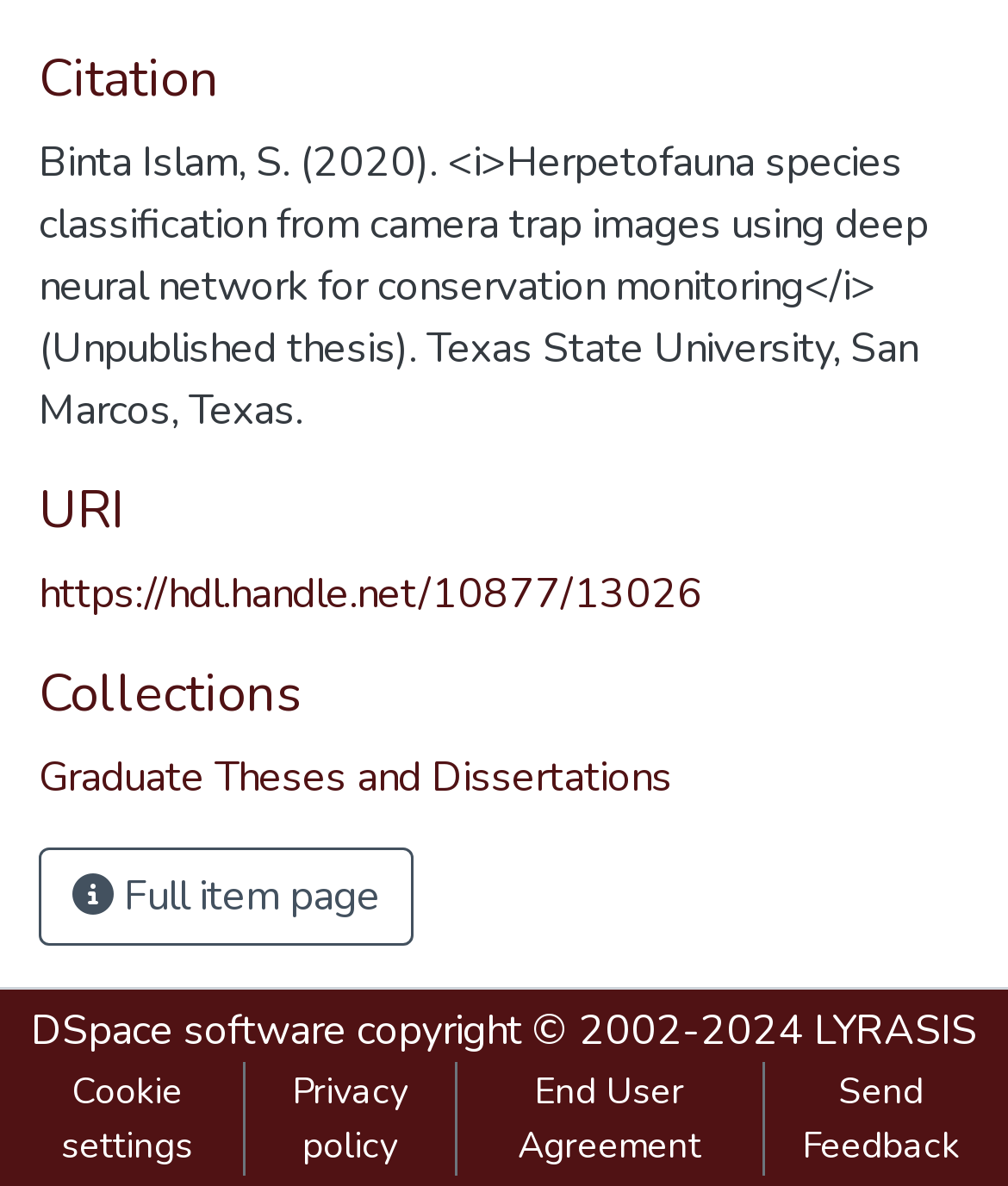Find the bounding box coordinates of the element you need to click on to perform this action: 'Send feedback'. The coordinates should be represented by four float values between 0 and 1, in the format [left, top, right, bottom].

[0.758, 0.895, 0.99, 0.991]